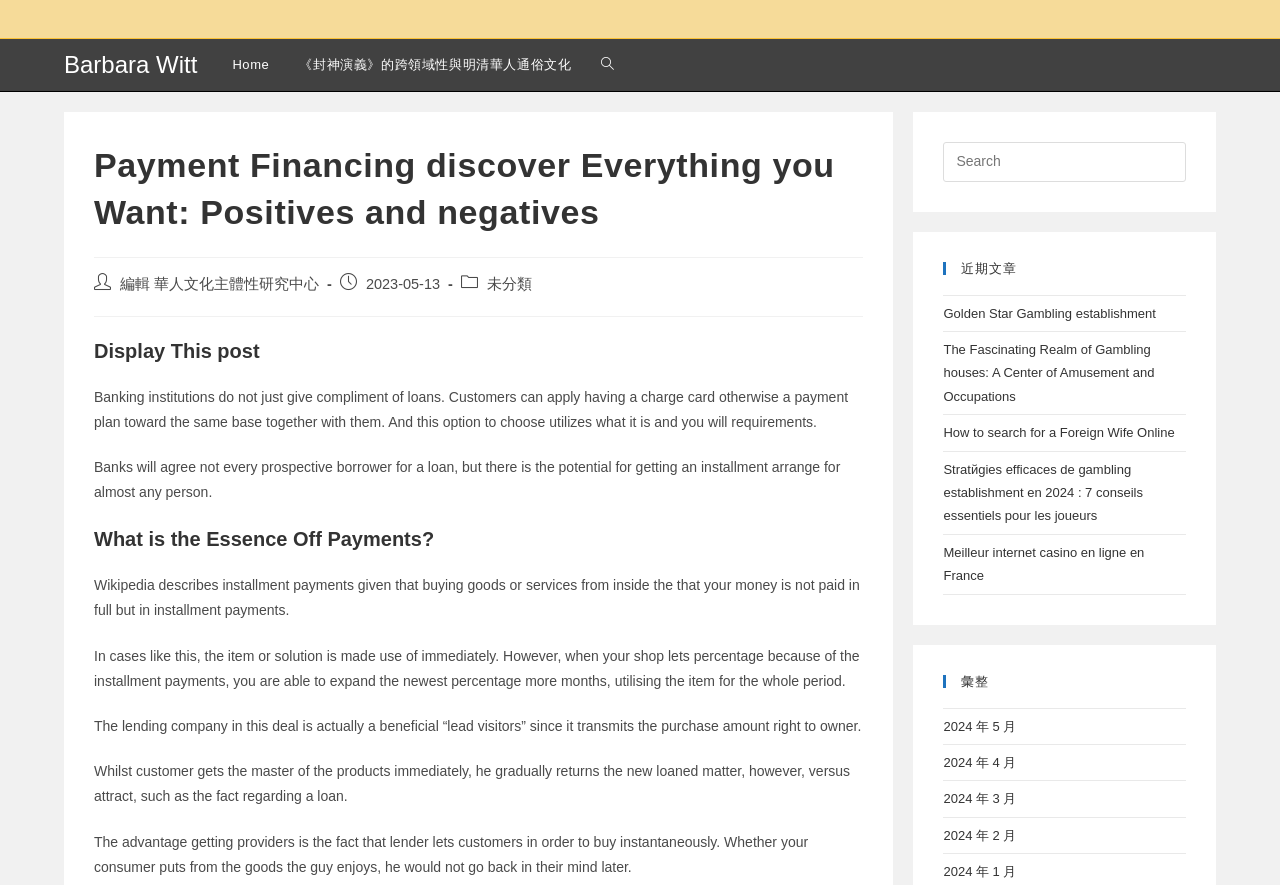Extract the bounding box coordinates for the HTML element that matches this description: "aria-label="Search website"". The coordinates should be four float numbers between 0 and 1, i.e., [left, top, right, bottom].

[0.458, 0.044, 0.492, 0.102]